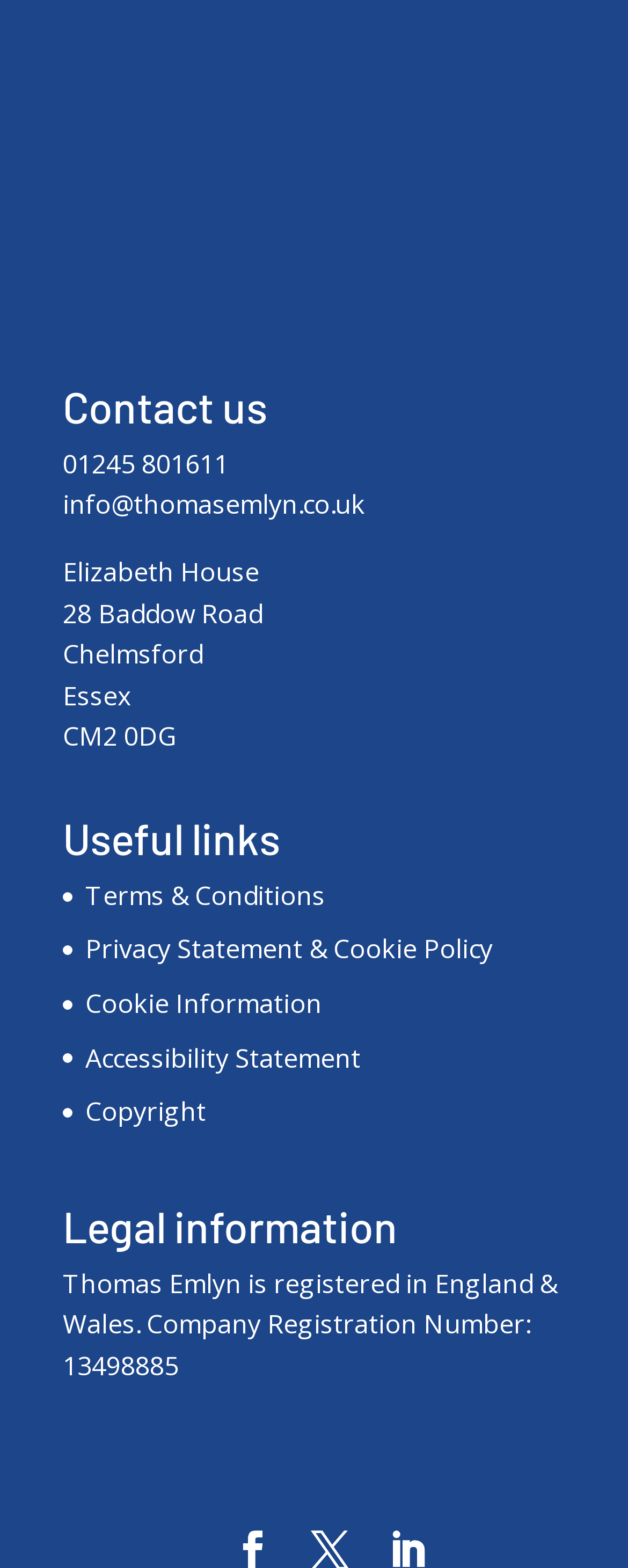Predict the bounding box coordinates of the area that should be clicked to accomplish the following instruction: "Call 01245 801611". The bounding box coordinates should consist of four float numbers between 0 and 1, i.e., [left, top, right, bottom].

[0.1, 0.284, 0.364, 0.307]